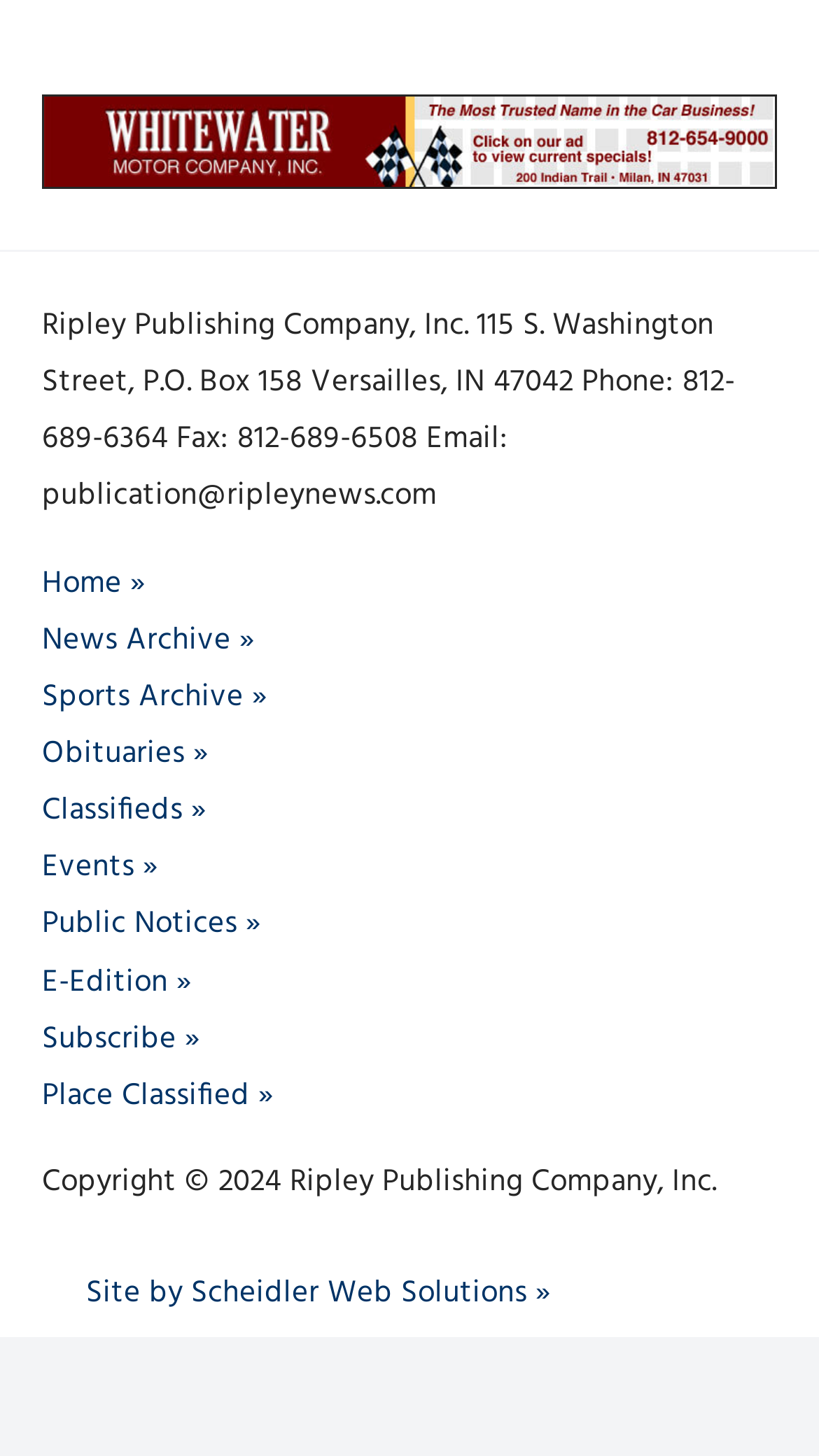What is the copyright year? Using the information from the screenshot, answer with a single word or phrase.

2024